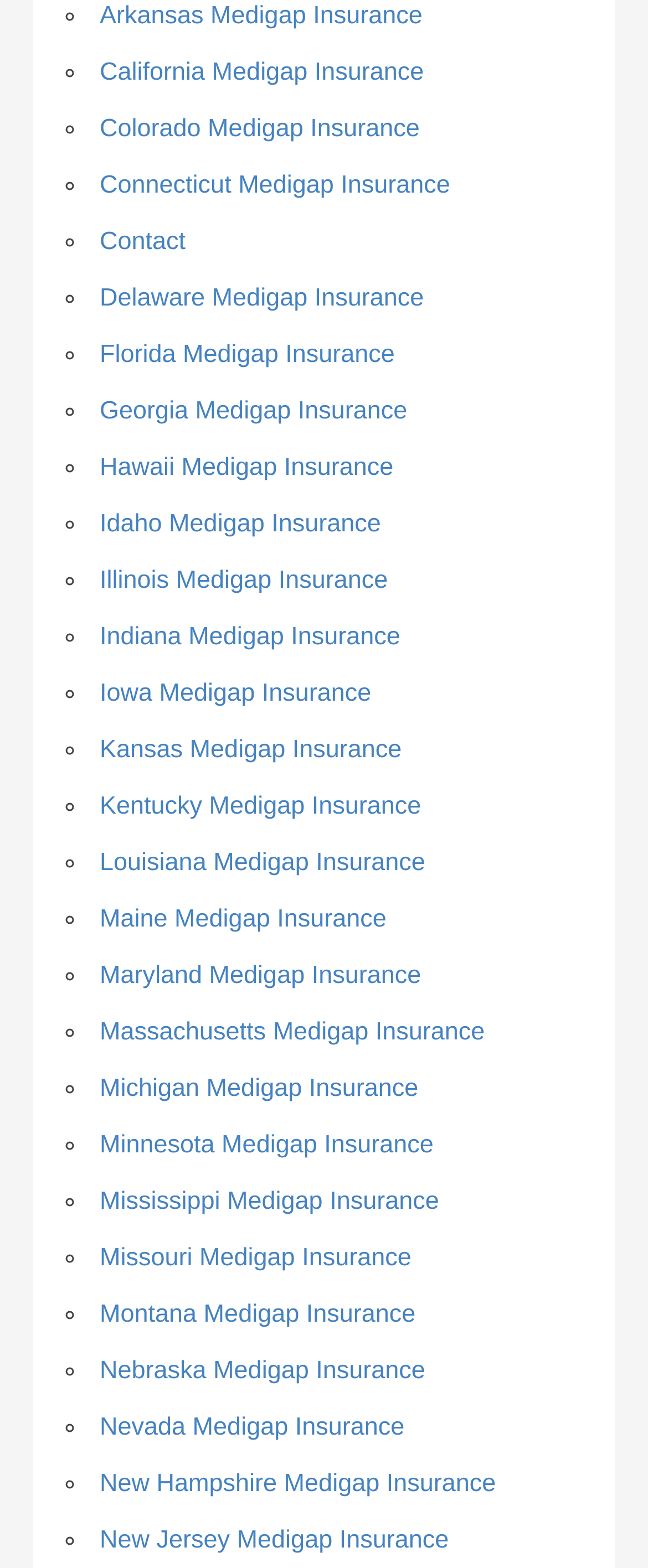Pinpoint the bounding box coordinates for the area that should be clicked to perform the following instruction: "Learn about Delaware Medigap Insurance".

[0.154, 0.181, 0.654, 0.199]